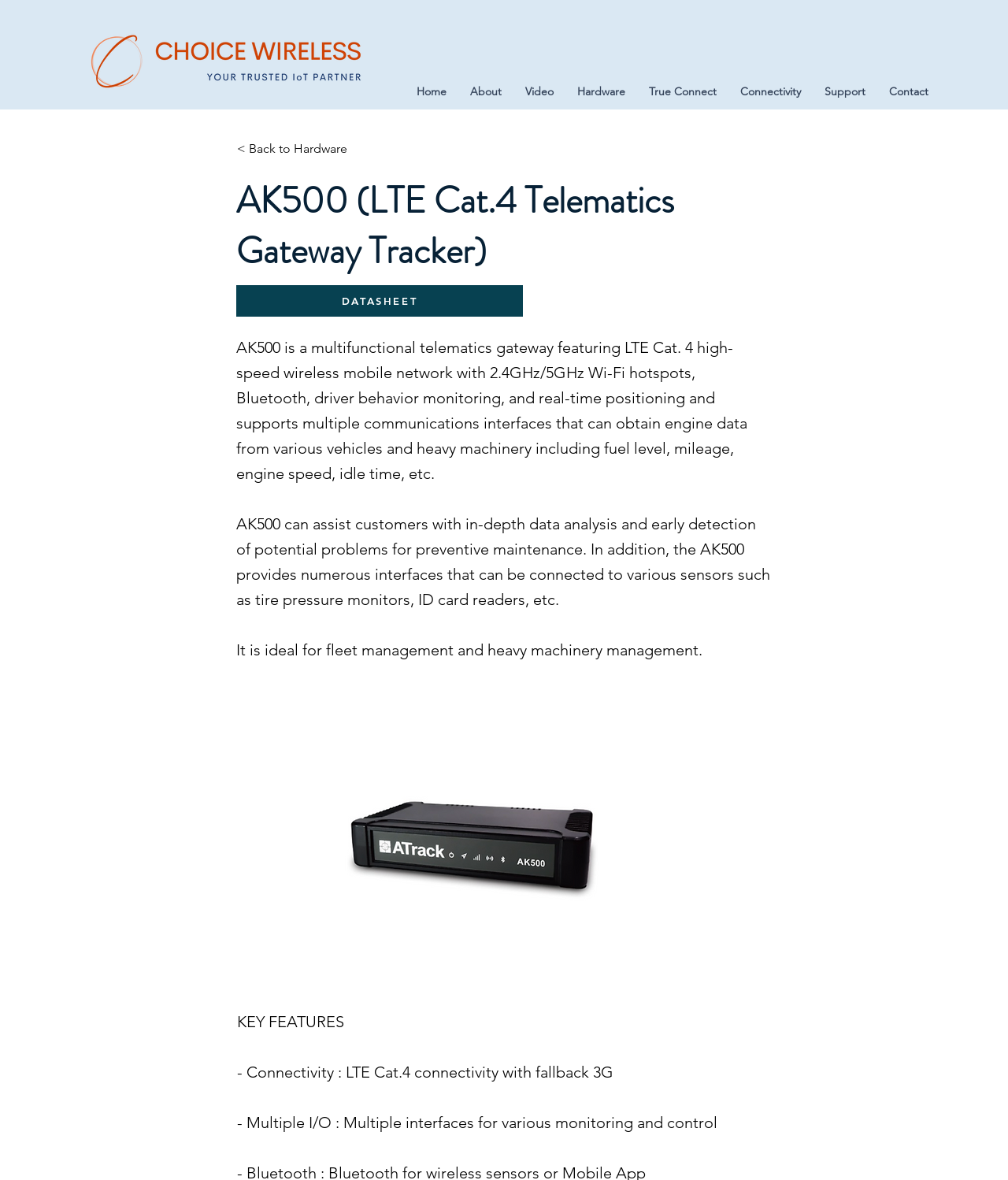Provide a one-word or short-phrase response to the question:
What is the name of the telematics gateway?

AK500